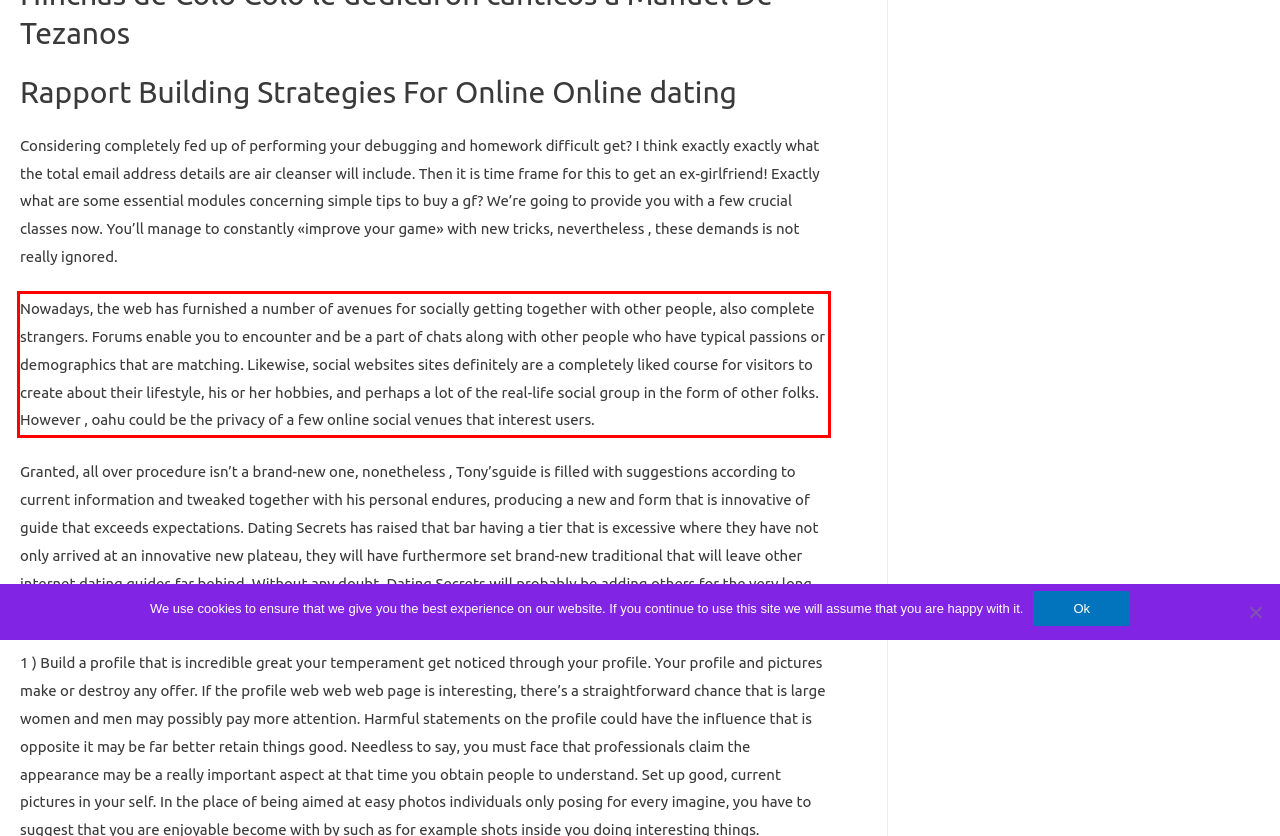Using the provided screenshot of a webpage, recognize the text inside the red rectangle bounding box by performing OCR.

Nowadays, the web has furnished a number of avenues for socially getting together with other people, also complete strangers. Forums enable you to encounter and be a part of chats along with other people who have typical passions or demographics that are matching. Likewise, social websites sites definitely are a completely liked course for visitors to create about their lifestyle, his or her hobbies, and perhaps a lot of the real-life social group in the form of other folks. However , oahu could be the privacy of a few online social venues that interest users.